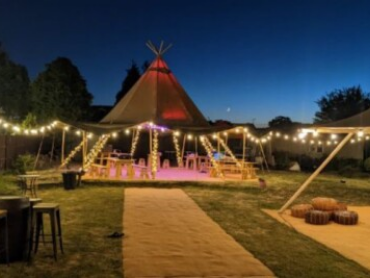What is the purpose of the stools and wooden benches?
Using the image provided, answer with just one word or phrase.

Relaxation and socializing